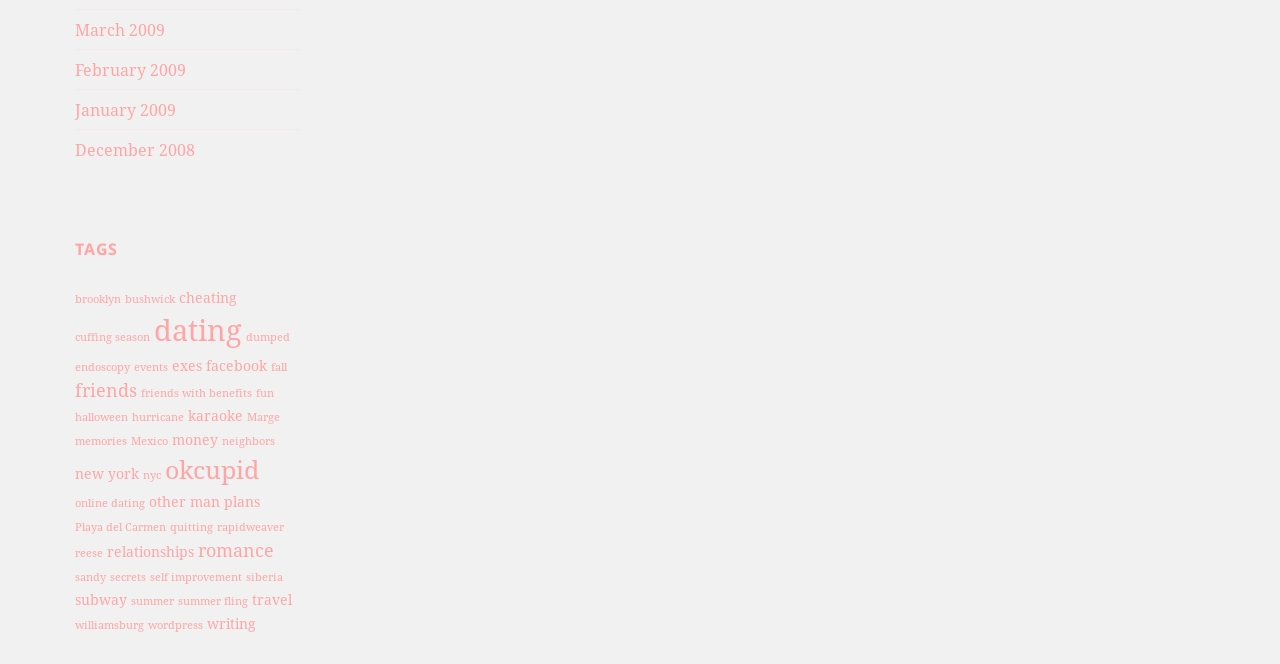Please provide a brief answer to the following inquiry using a single word or phrase:
What is the position of the 'friends' link?

Above 'friends with benefits'